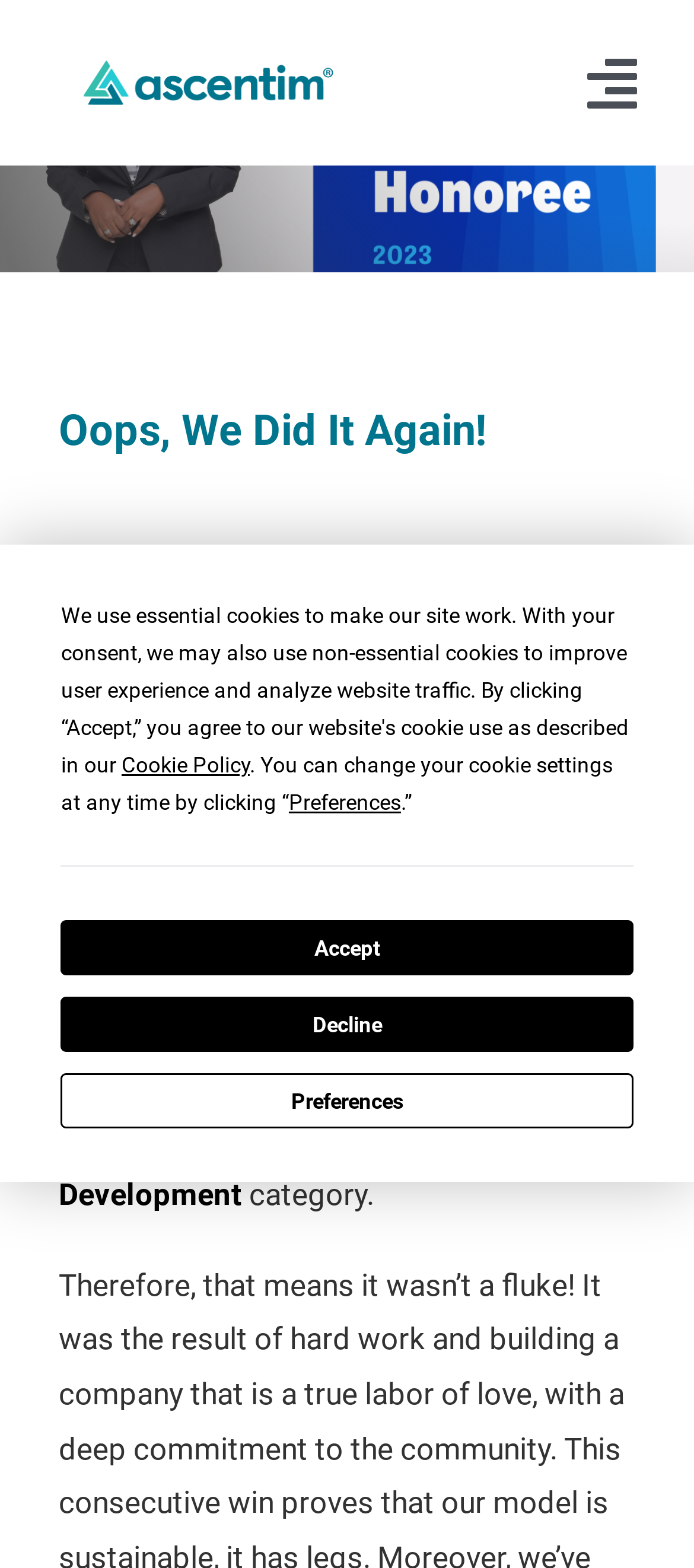Locate the bounding box of the UI element described by: "Toggle Navigation" in the given webpage screenshot.

[0.79, 0.021, 0.923, 0.085]